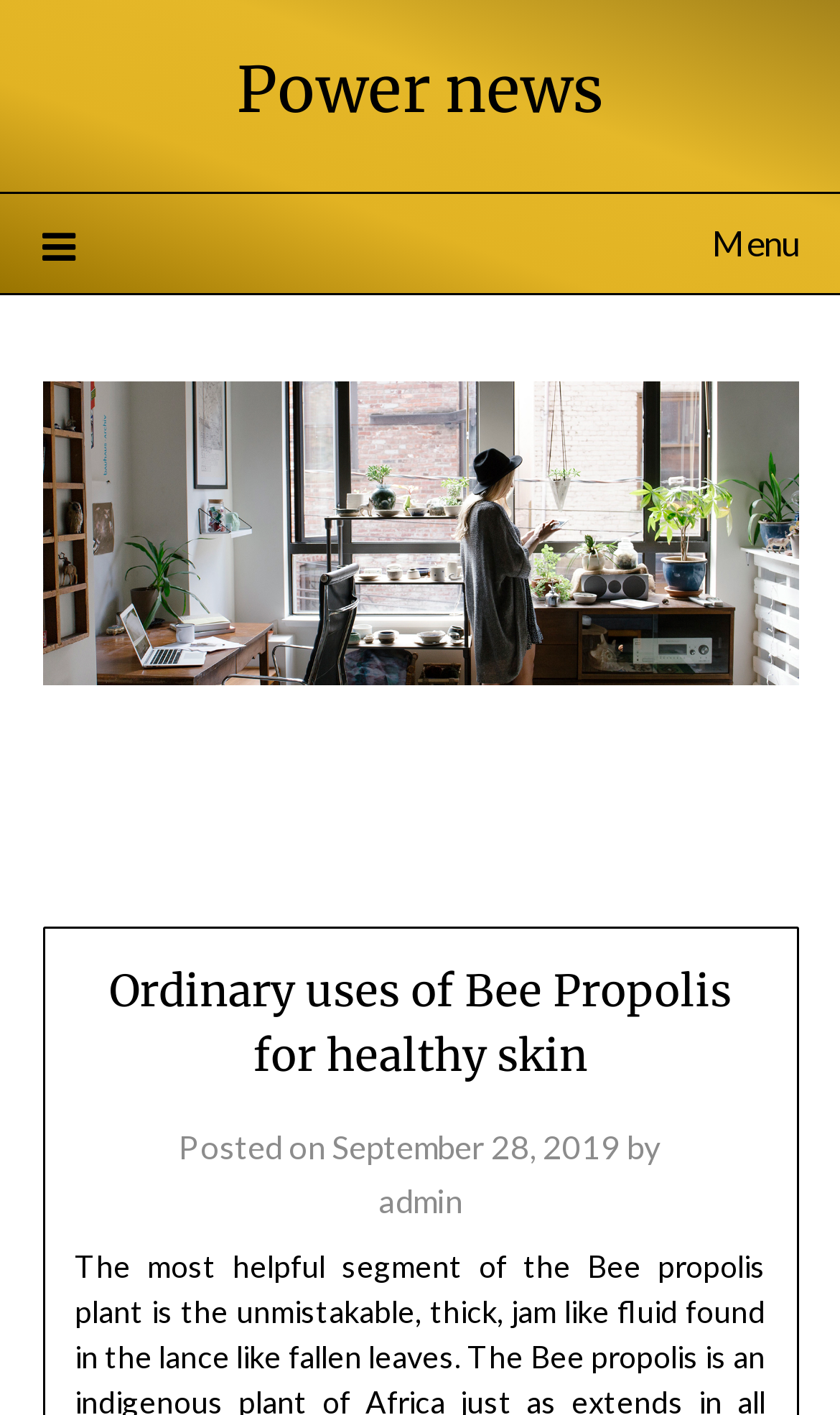Determine the bounding box for the UI element described here: "machine automatic".

None